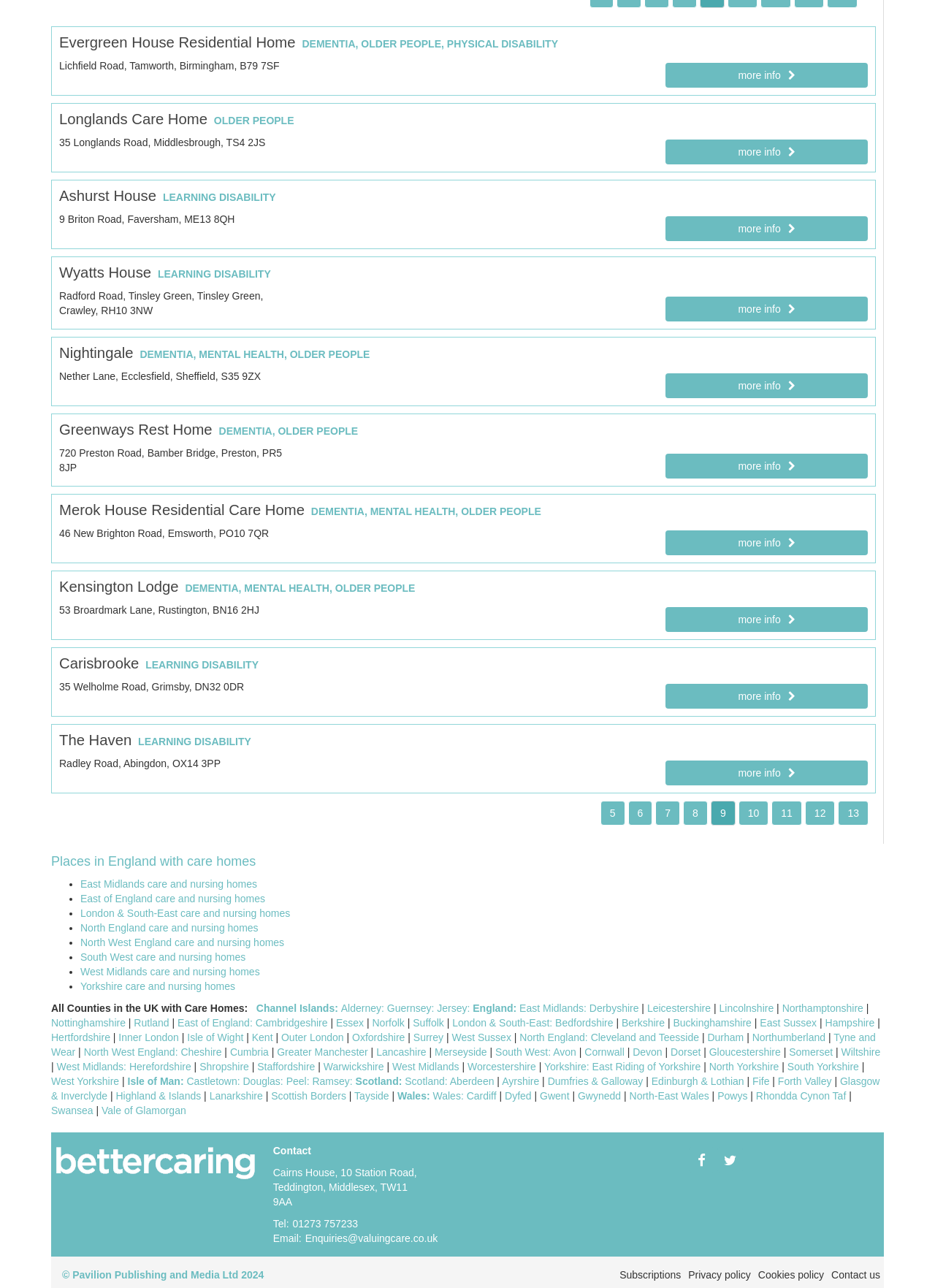Predict the bounding box for the UI component with the following description: "East Riding of Yorkshire".

[0.633, 0.824, 0.749, 0.833]